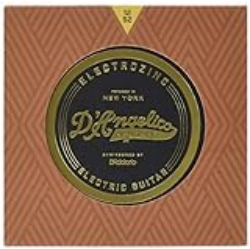Please provide a comprehensive answer to the question below using the information from the image: What is the background color of the packaging?

The background color of the packaging can be determined by analyzing the description, which mentions a 'rich, textured brown background' that adds a touch of sophistication to the overall design.